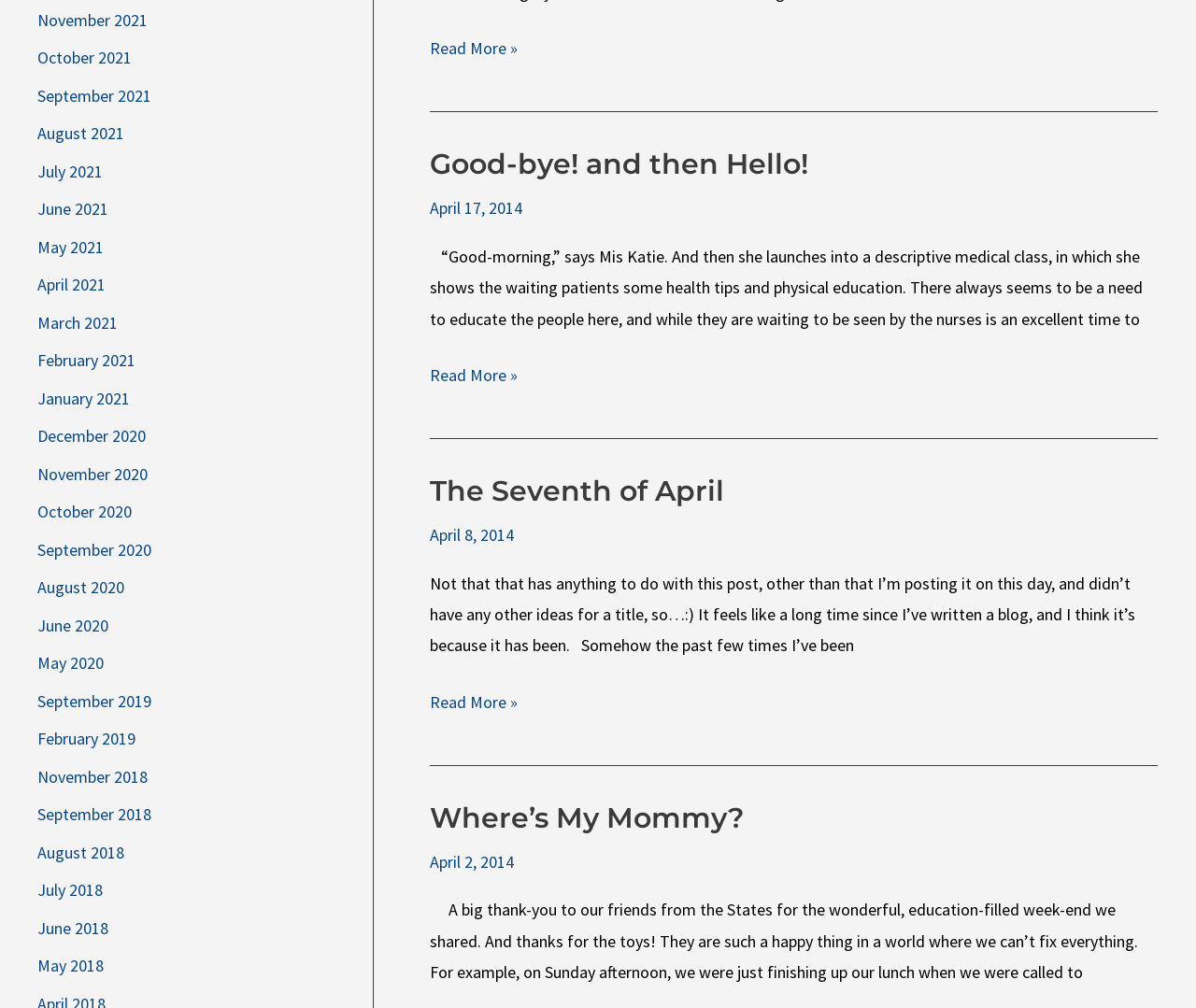Pinpoint the bounding box coordinates of the clickable area needed to execute the instruction: "Read the article Good-bye! and then Hello!". The coordinates should be specified as four float numbers between 0 and 1, i.e., [left, top, right, bottom].

[0.359, 0.145, 0.968, 0.181]